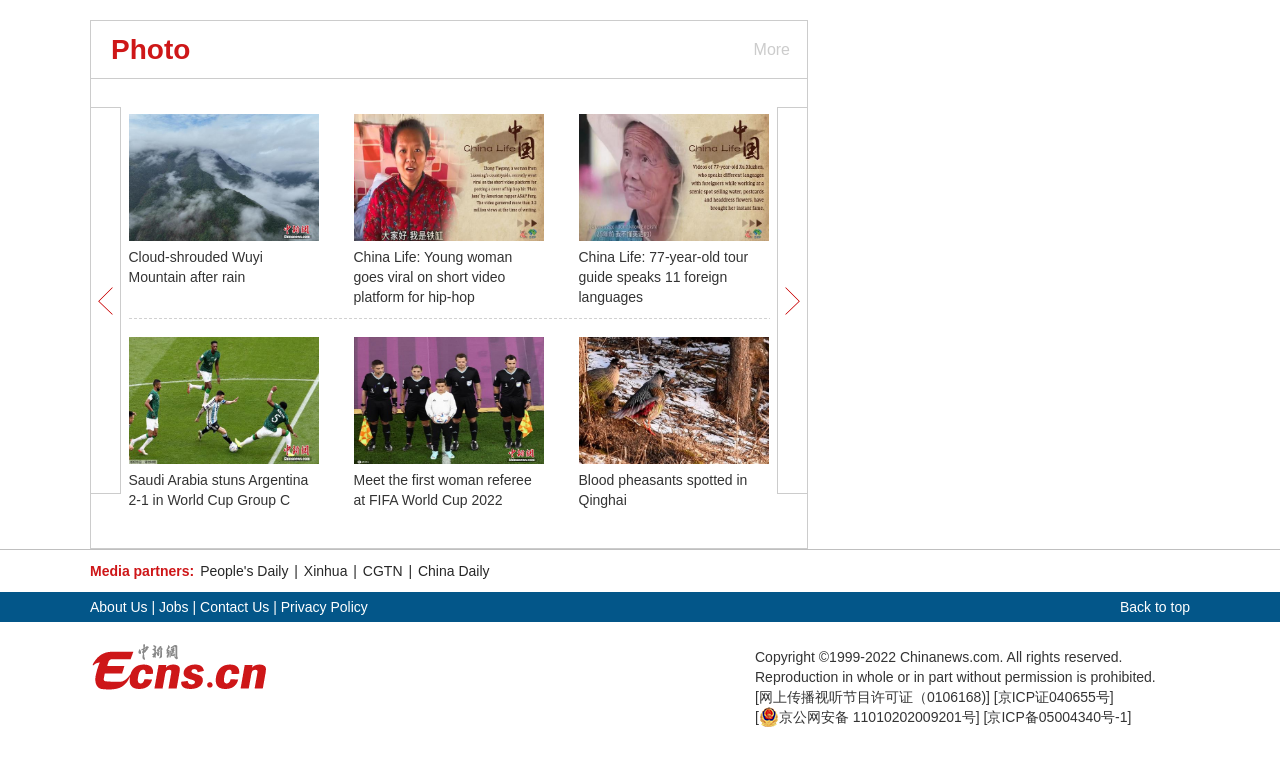What is the topic of the first article?
Respond with a short answer, either a single word or a phrase, based on the image.

Cloud-shrouded Wuyi Mountain